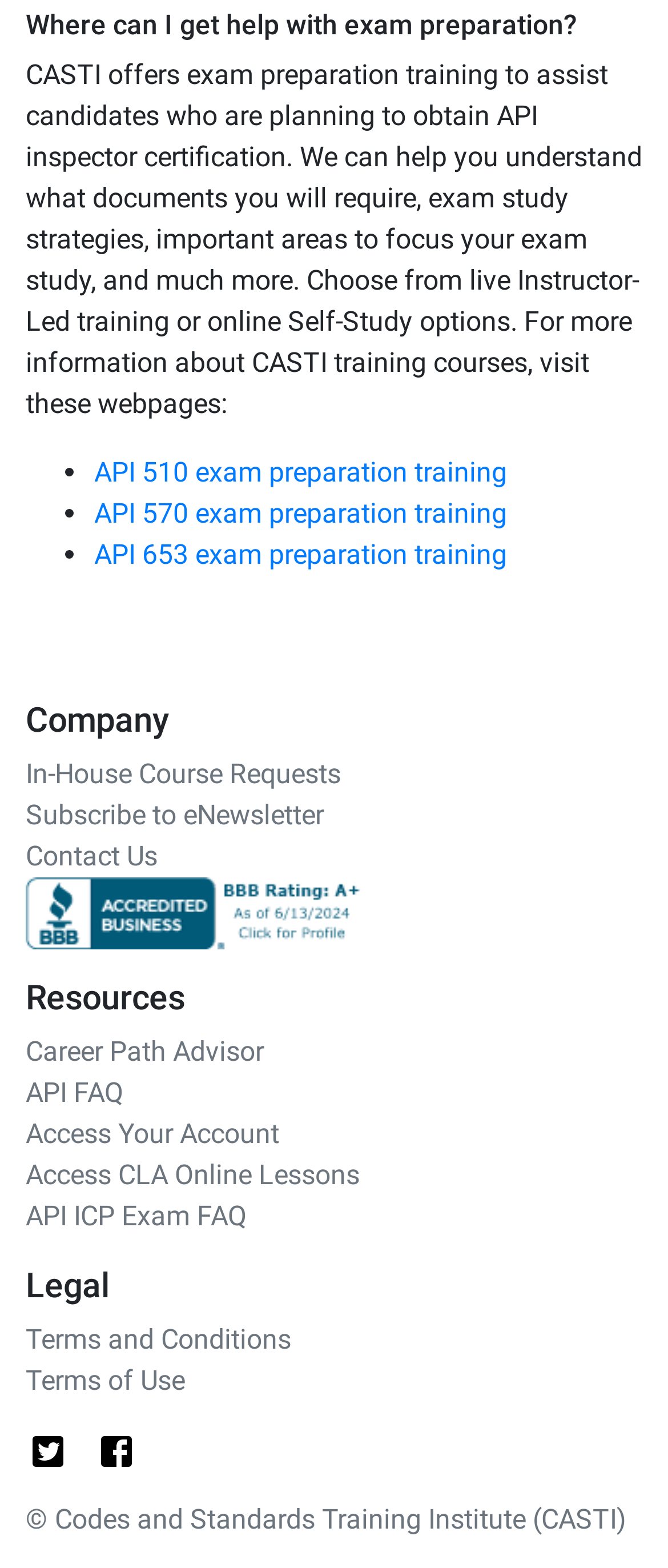Please specify the bounding box coordinates of the clickable region necessary for completing the following instruction: "View terms and conditions". The coordinates must consist of four float numbers between 0 and 1, i.e., [left, top, right, bottom].

[0.038, 0.844, 0.436, 0.864]